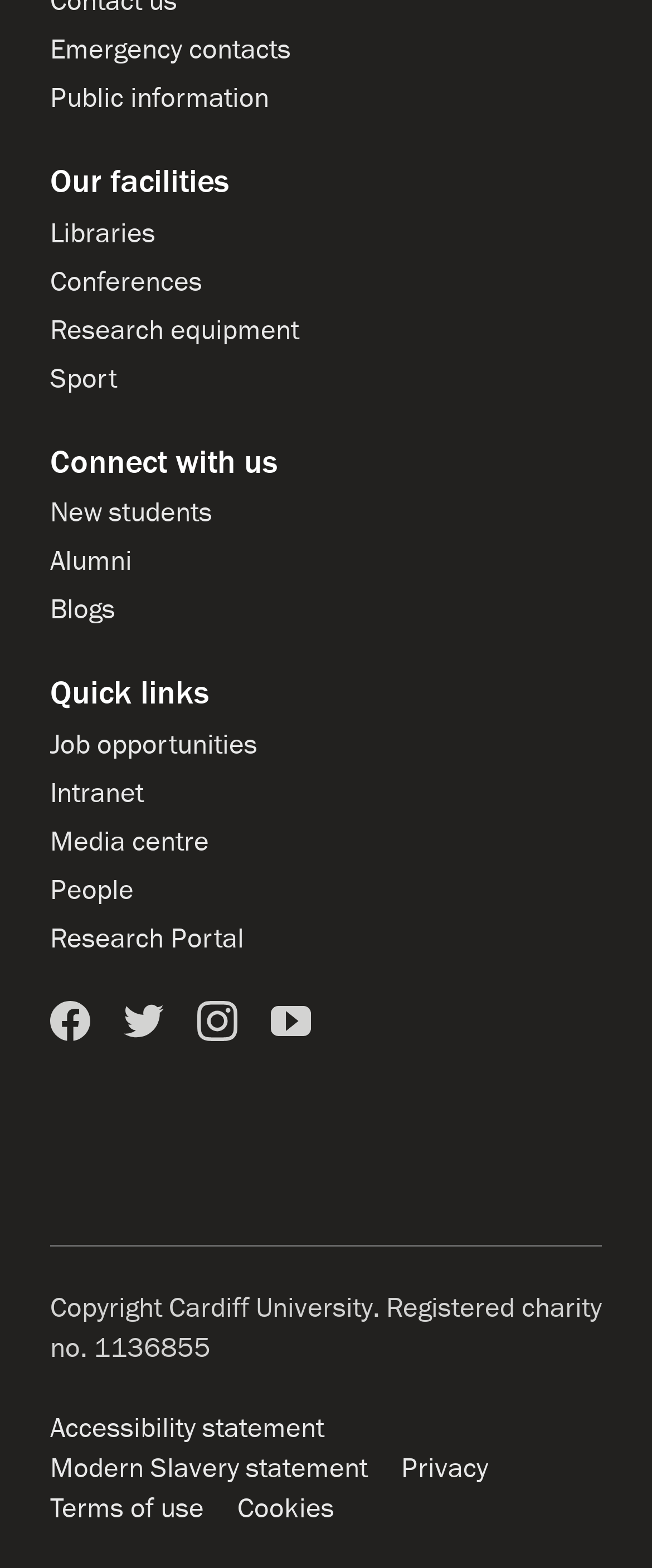Provide the bounding box coordinates of the HTML element described by the text: "twitter no background icon".

[0.19, 0.64, 0.251, 0.661]